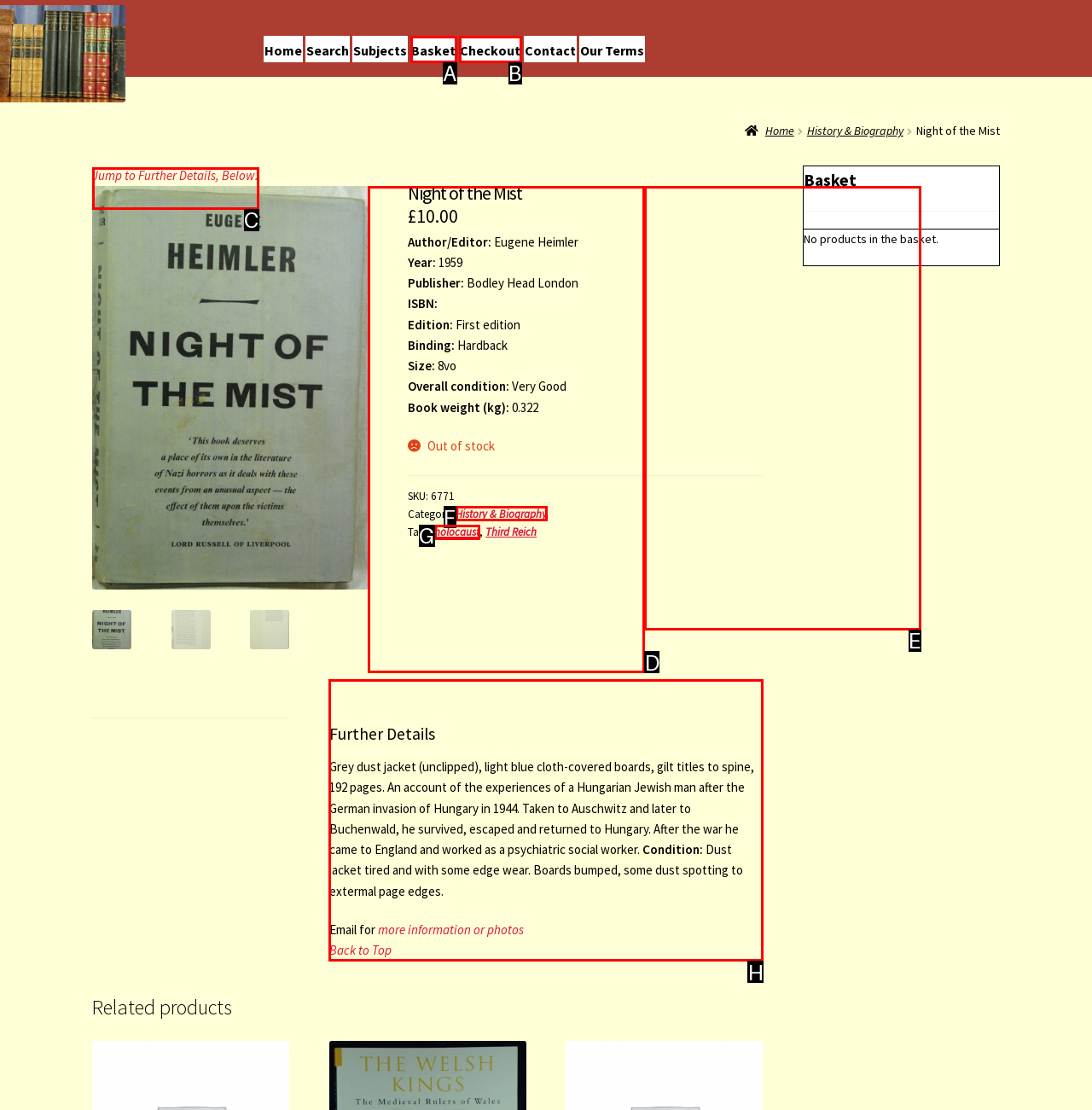Determine which UI element I need to click to achieve the following task: View 'Further Details' Provide your answer as the letter of the selected option.

H